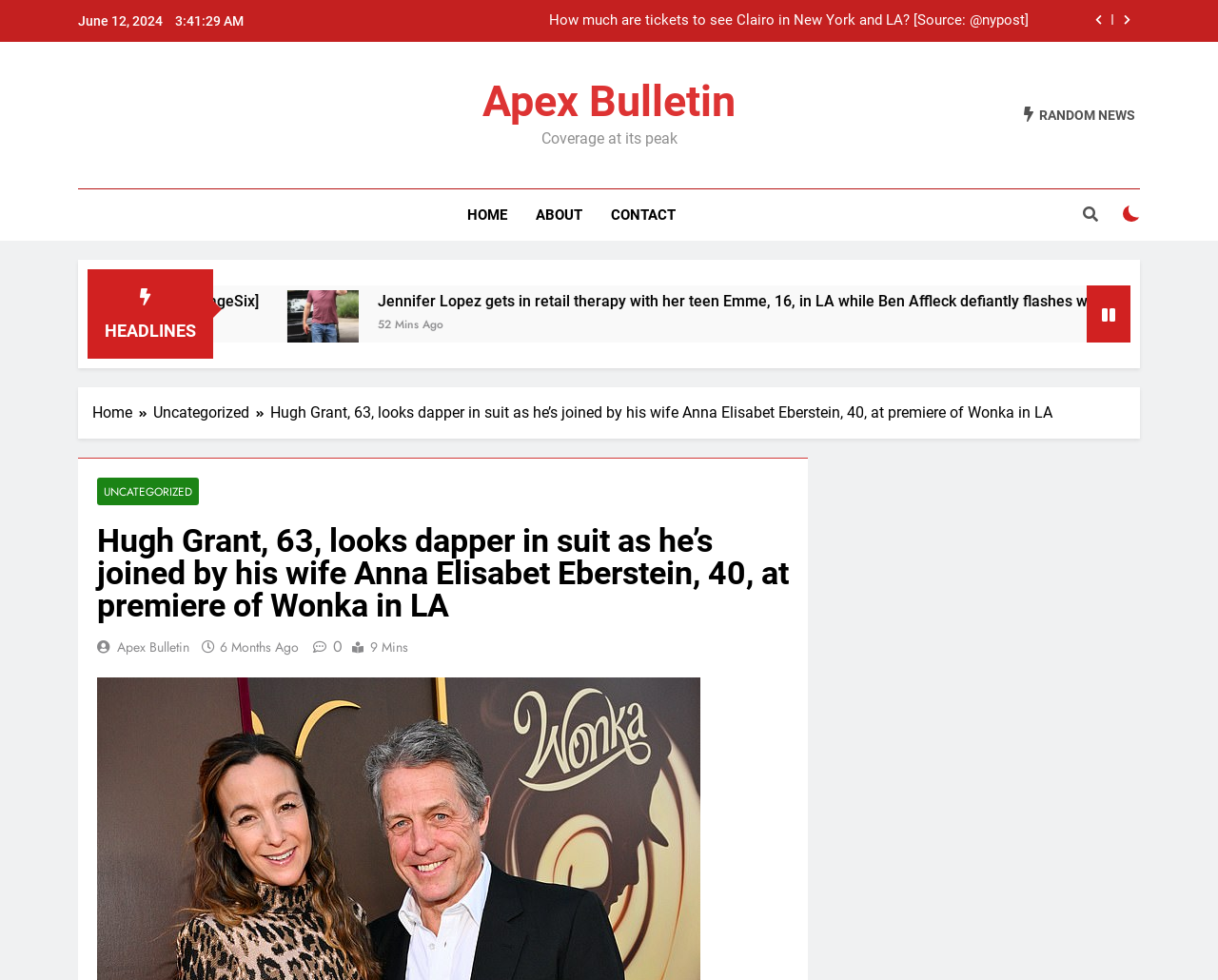Please answer the following query using a single word or phrase: 
What is the name of the celebrity couple mentioned in the article?

Jennifer Lopez and Ben Affleck